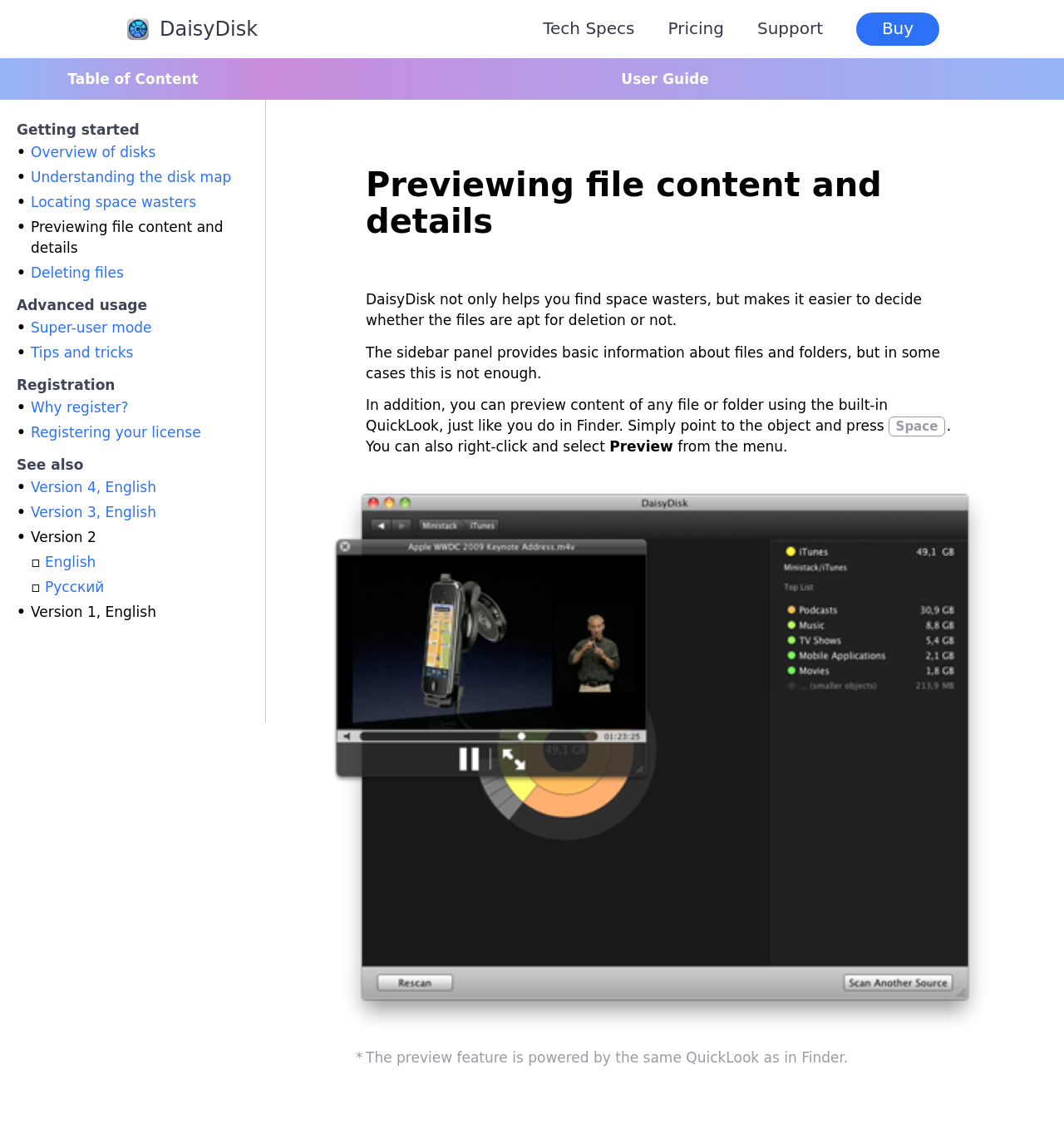Please identify the bounding box coordinates of the region to click in order to complete the given instruction: "Search for something on this website". The coordinates should be four float numbers between 0 and 1, i.e., [left, top, right, bottom].

None